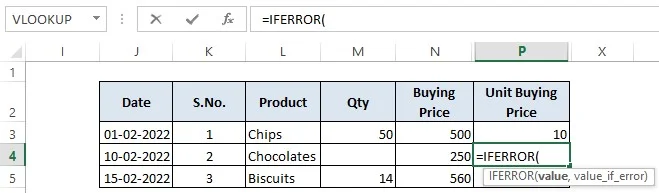What type of data is in the 'Unit Buying Price' column? Based on the image, give a response in one word or a short phrase.

Computed values